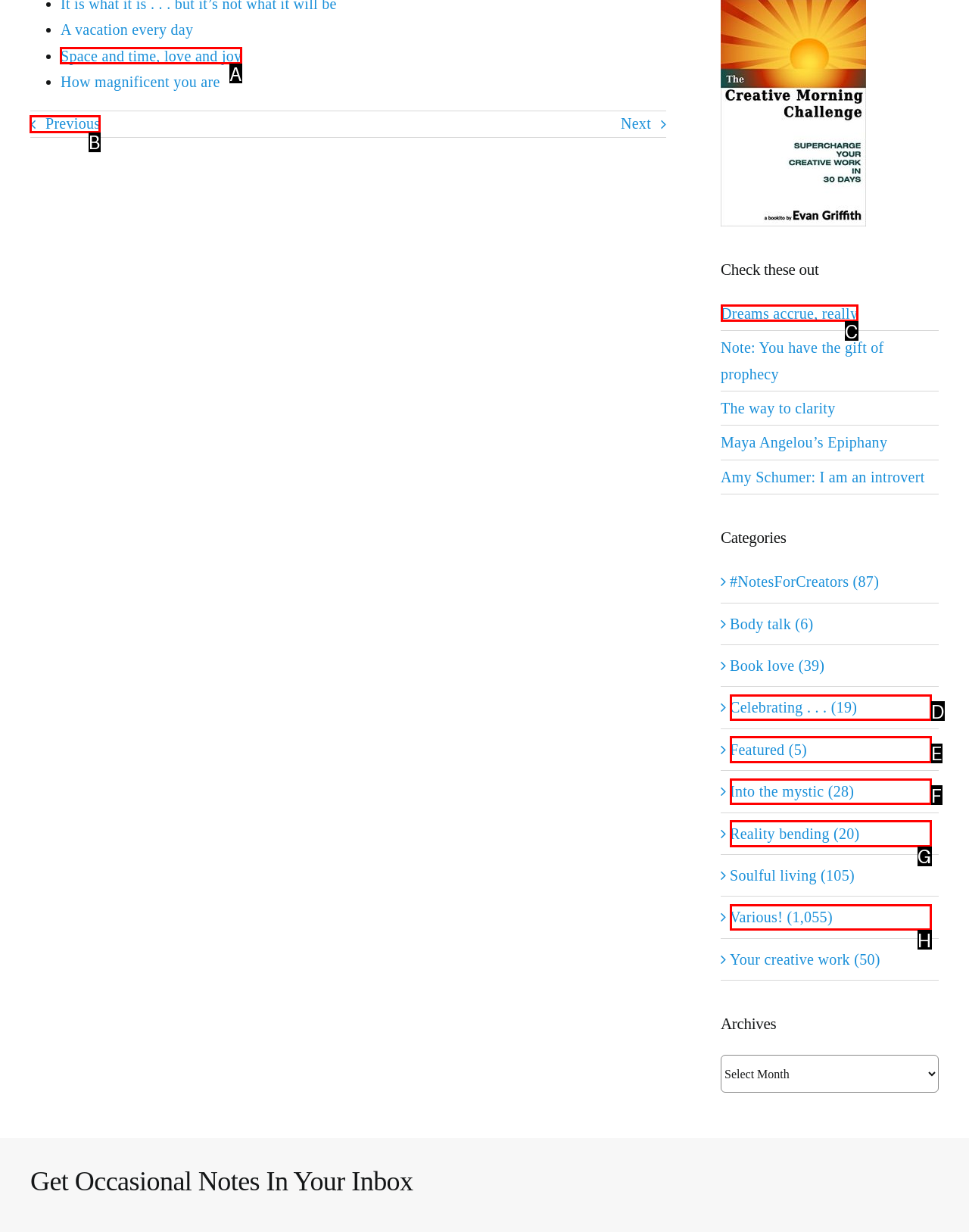Choose the HTML element that matches the description: Celebrating . . . (19)
Reply with the letter of the correct option from the given choices.

D